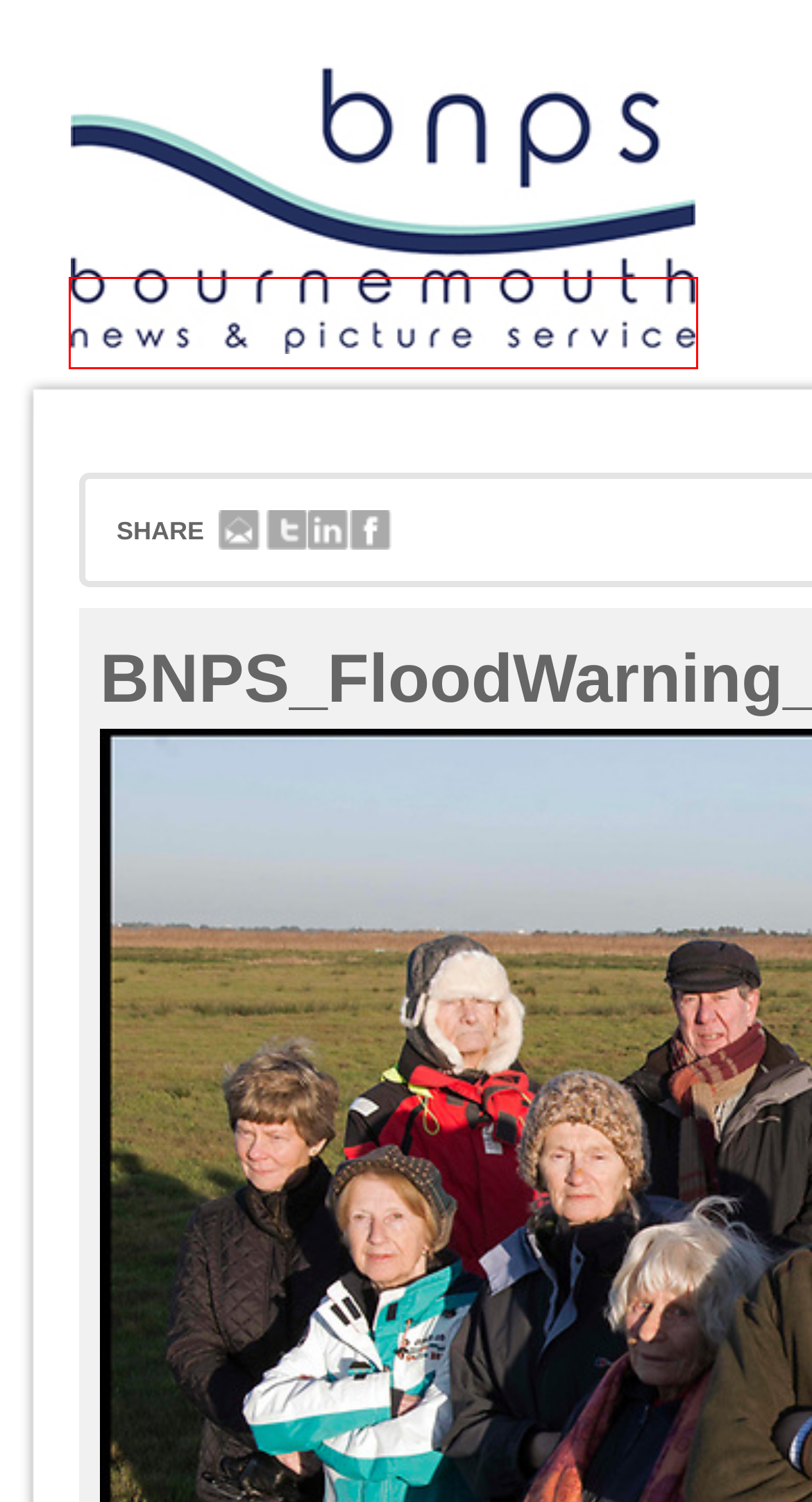Analyze the screenshot of a webpage that features a red rectangle bounding box. Pick the webpage description that best matches the new webpage you would see after clicking on the element within the red bounding box. Here are the candidates:
A. PhotoShelter Login | PhotoShelter
B. Shopping Cart | bnps
C. Homepage | bnps
D. Bournemouth News thinks you'll love PhotoShelter - Refer-a-Friend Program | PhotoShelter
E. Contact | bnps
F. About | bnps
G. Image Search | bnps
H. Lightboxes | bnps

C